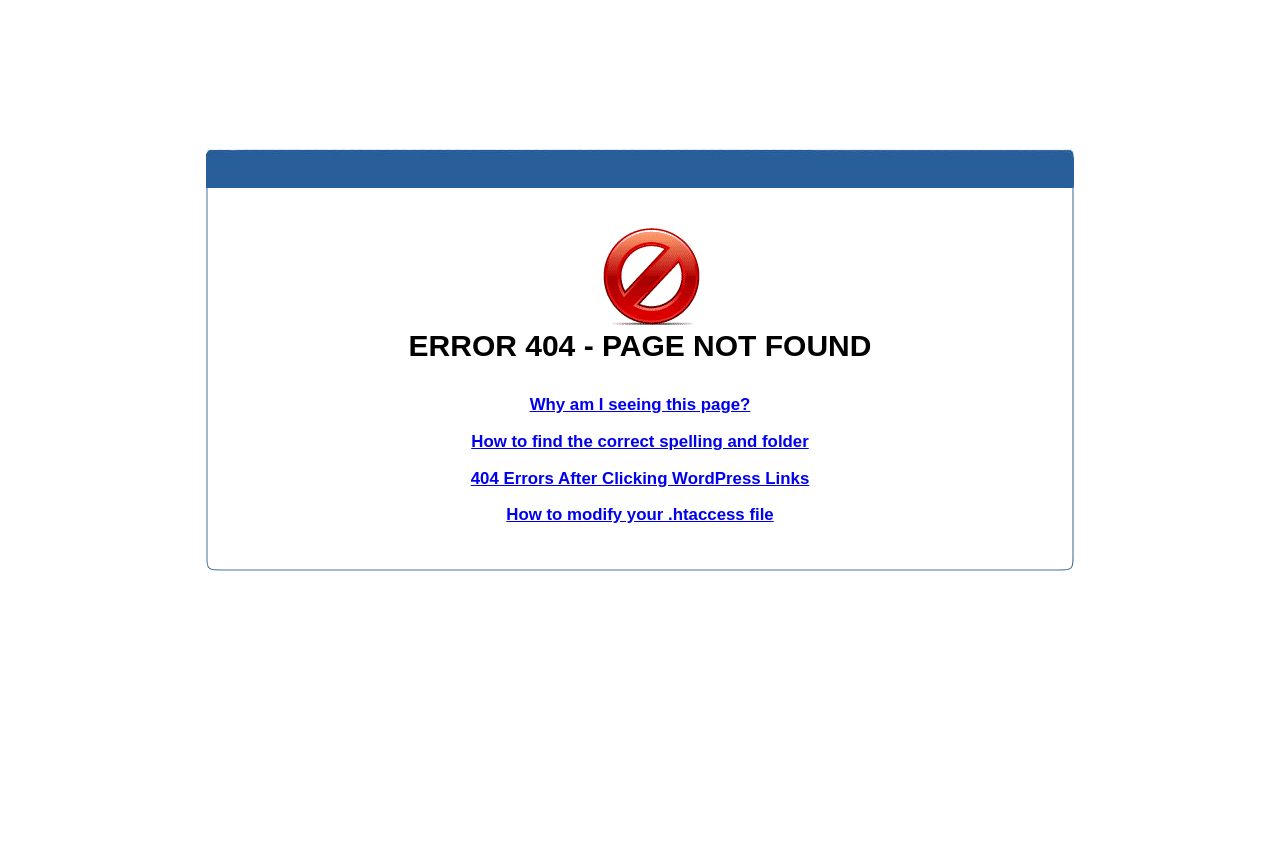Refer to the screenshot and give an in-depth answer to this question: What type of error is described on this page?

The page displays an error message 'ERROR 404 - PAGE NOT FOUND' which indicates that the requested page cannot be found.